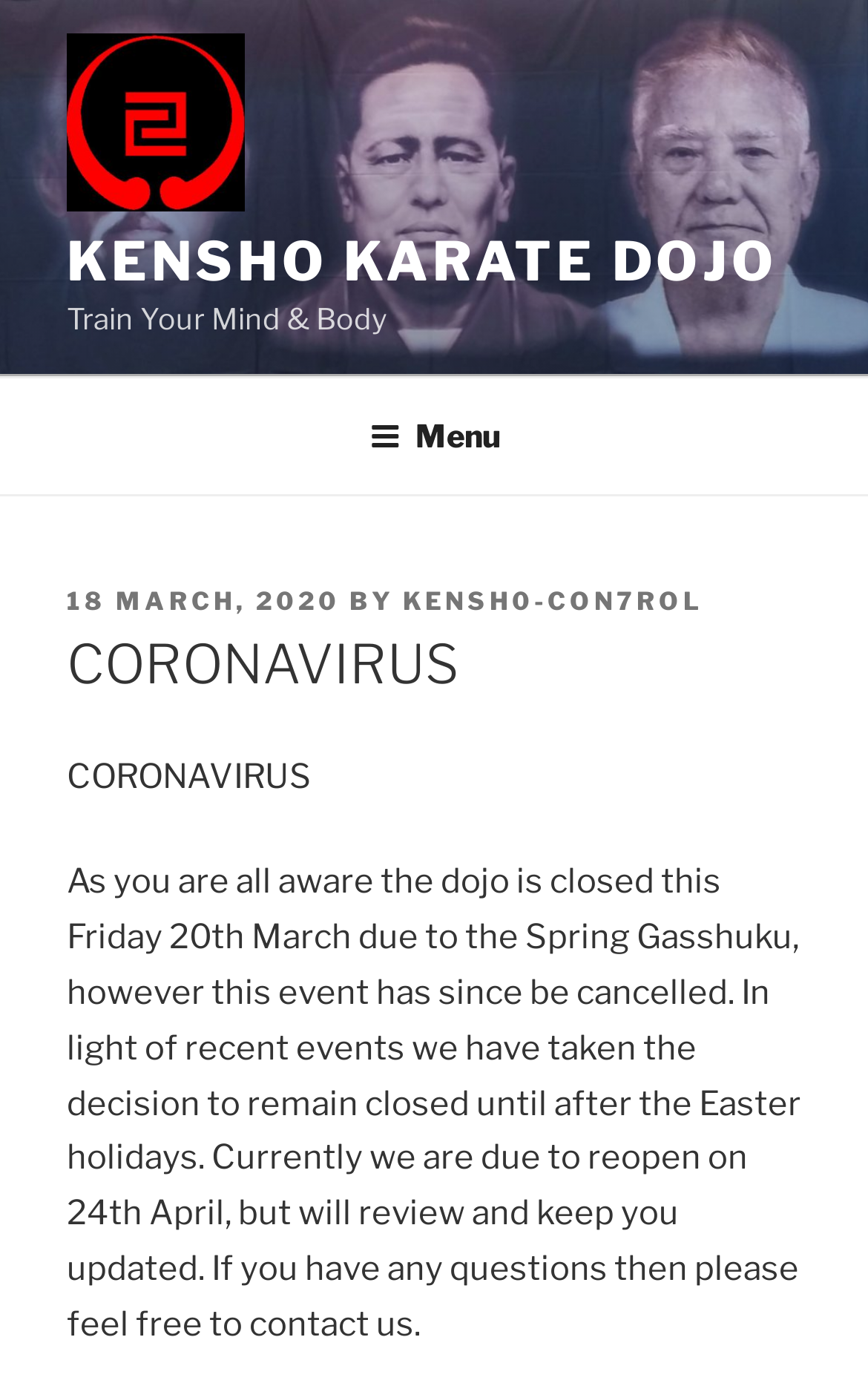Who posted the update?
Using the information from the image, answer the question thoroughly.

I found the answer by looking at the link element with the text 'Kensho-Con7rol' which is located near the 'POSTED ON' text, suggesting that it is the author of the update.